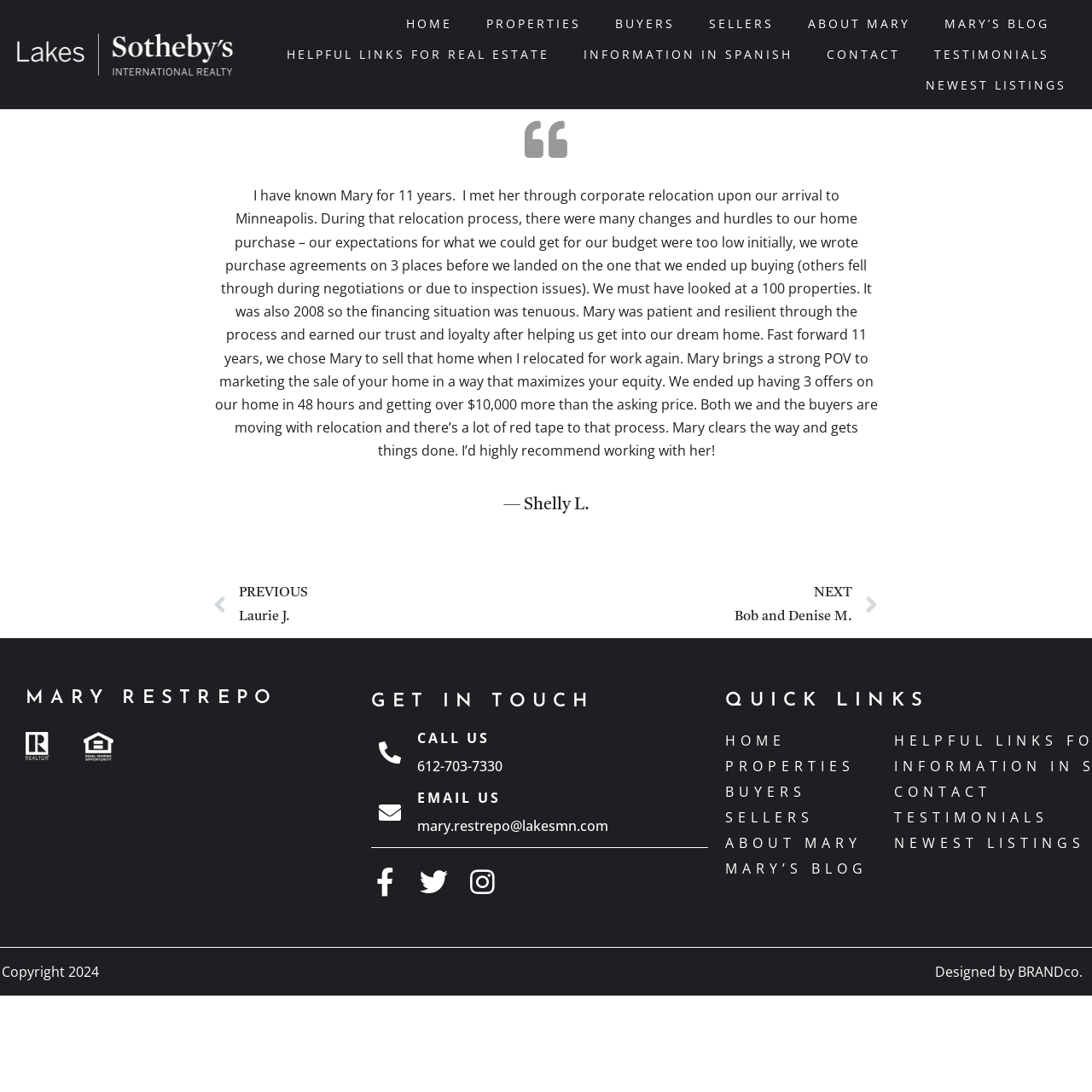Please find the bounding box coordinates of the element that needs to be clicked to perform the following instruction: "Switch to English language". The bounding box coordinates should be four float numbers between 0 and 1, represented as [left, top, right, bottom].

None